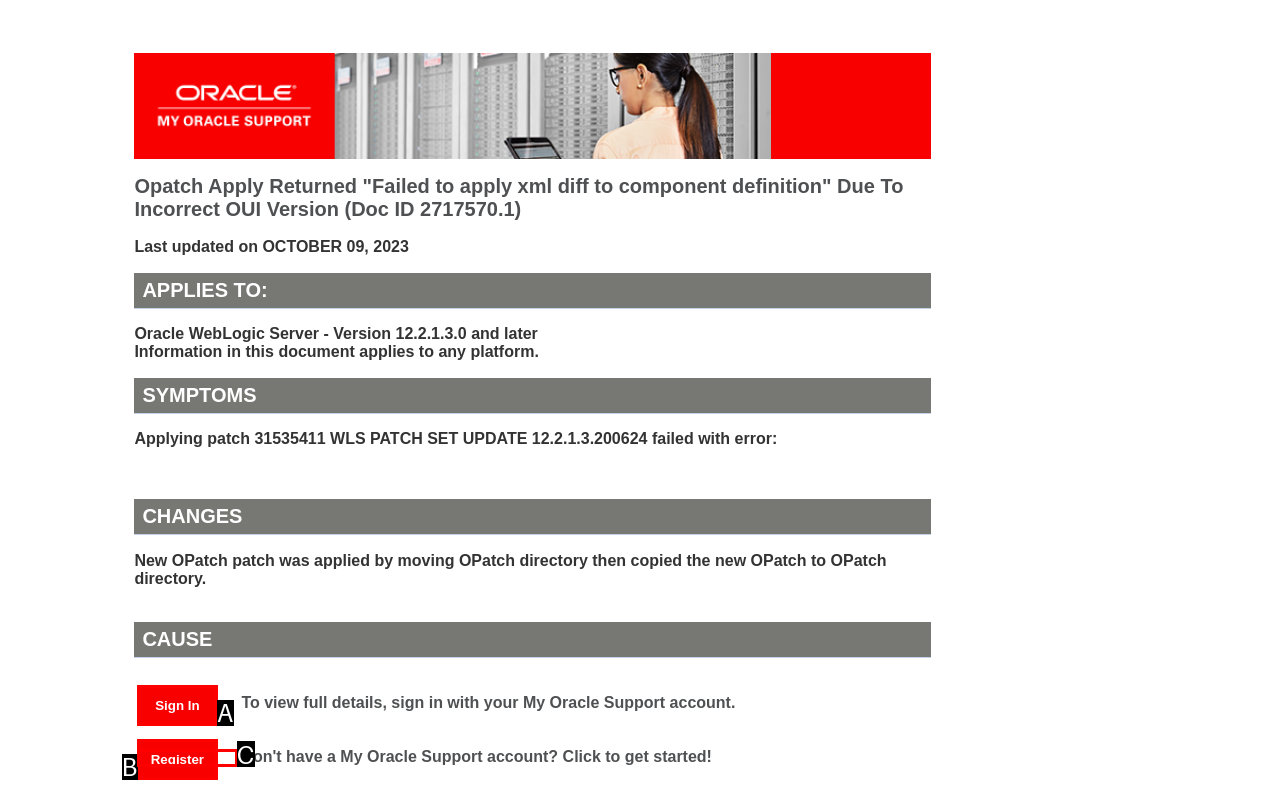Tell me the letter of the HTML element that best matches the description: Sign In from the provided options.

A